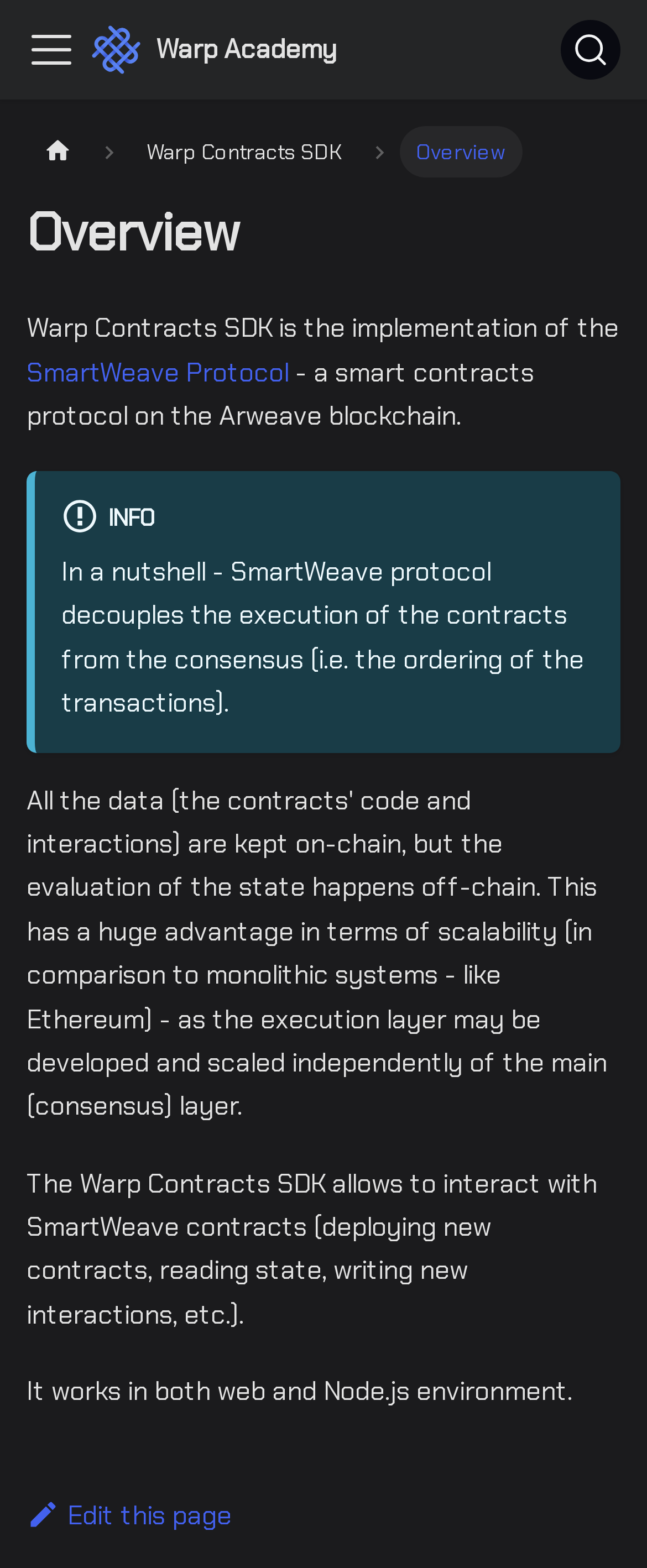Using the element description SearchK, predict the bounding box coordinates for the UI element. Provide the coordinates in (top-left x, top-left y, bottom-right x, bottom-right y) format with values ranging from 0 to 1.

[0.867, 0.013, 0.959, 0.051]